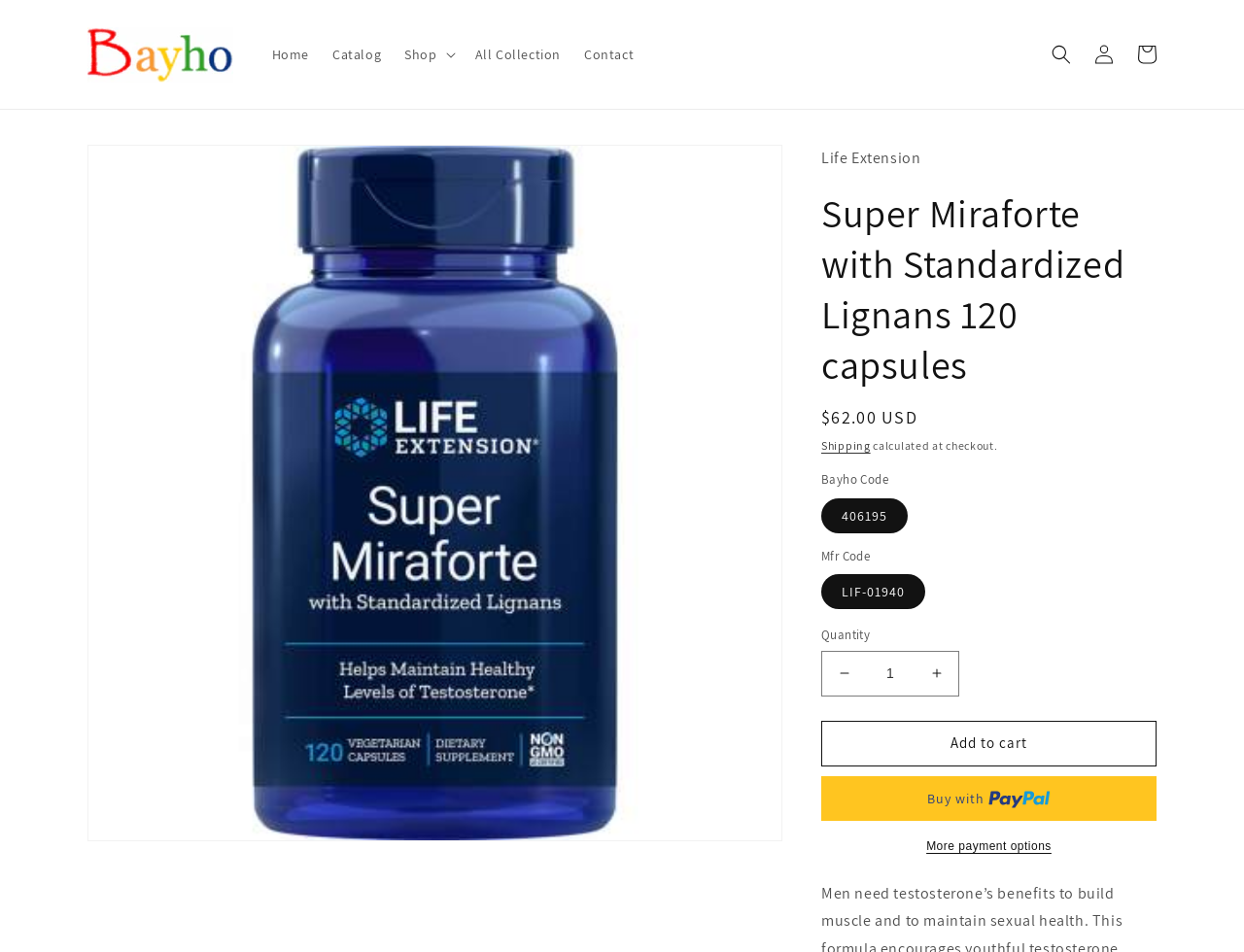Please identify the bounding box coordinates of the element's region that needs to be clicked to fulfill the following instruction: "Click the 'Shop' button". The bounding box coordinates should consist of four float numbers between 0 and 1, i.e., [left, top, right, bottom].

[0.316, 0.036, 0.372, 0.079]